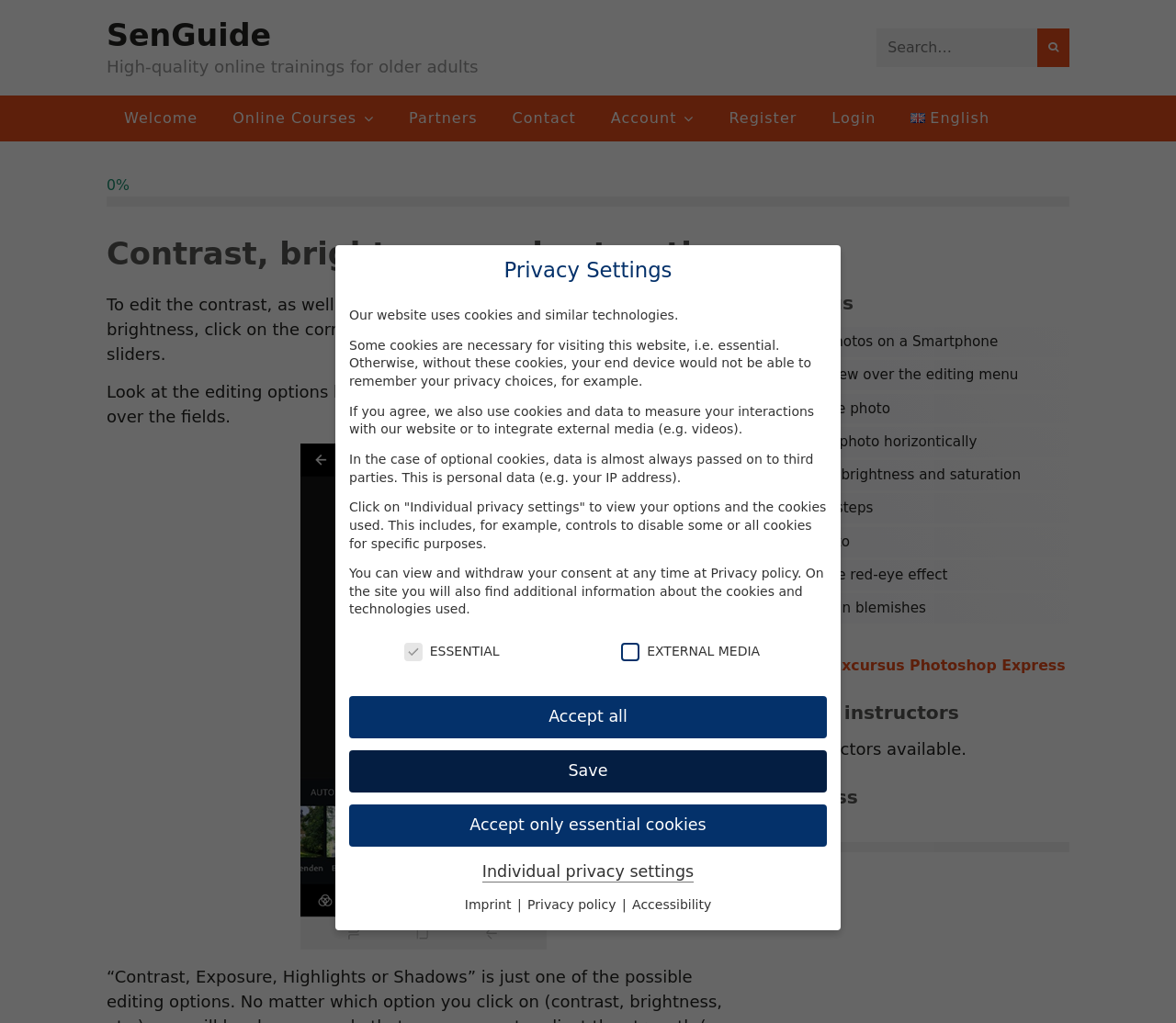Determine and generate the text content of the webpage's headline.

Contrast, brightness and saturation